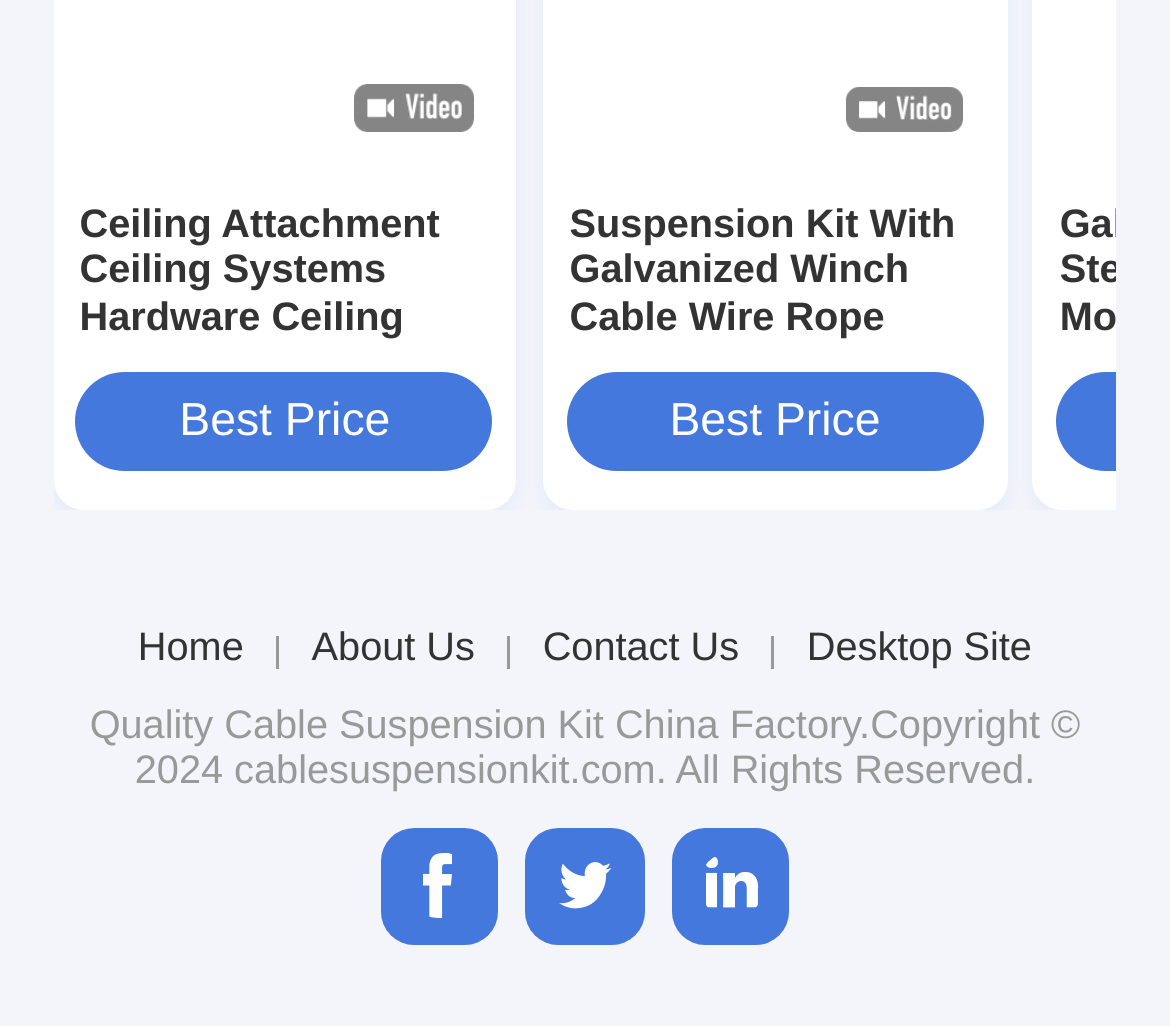Determine the coordinates of the bounding box that should be clicked to complete the instruction: "View Ceiling Attachment Ceiling Systems Hardware Ceiling Clips For Suspended Ceiling". The coordinates should be represented by four float numbers between 0 and 1: [left, top, right, bottom].

[0.068, 0.195, 0.419, 0.421]